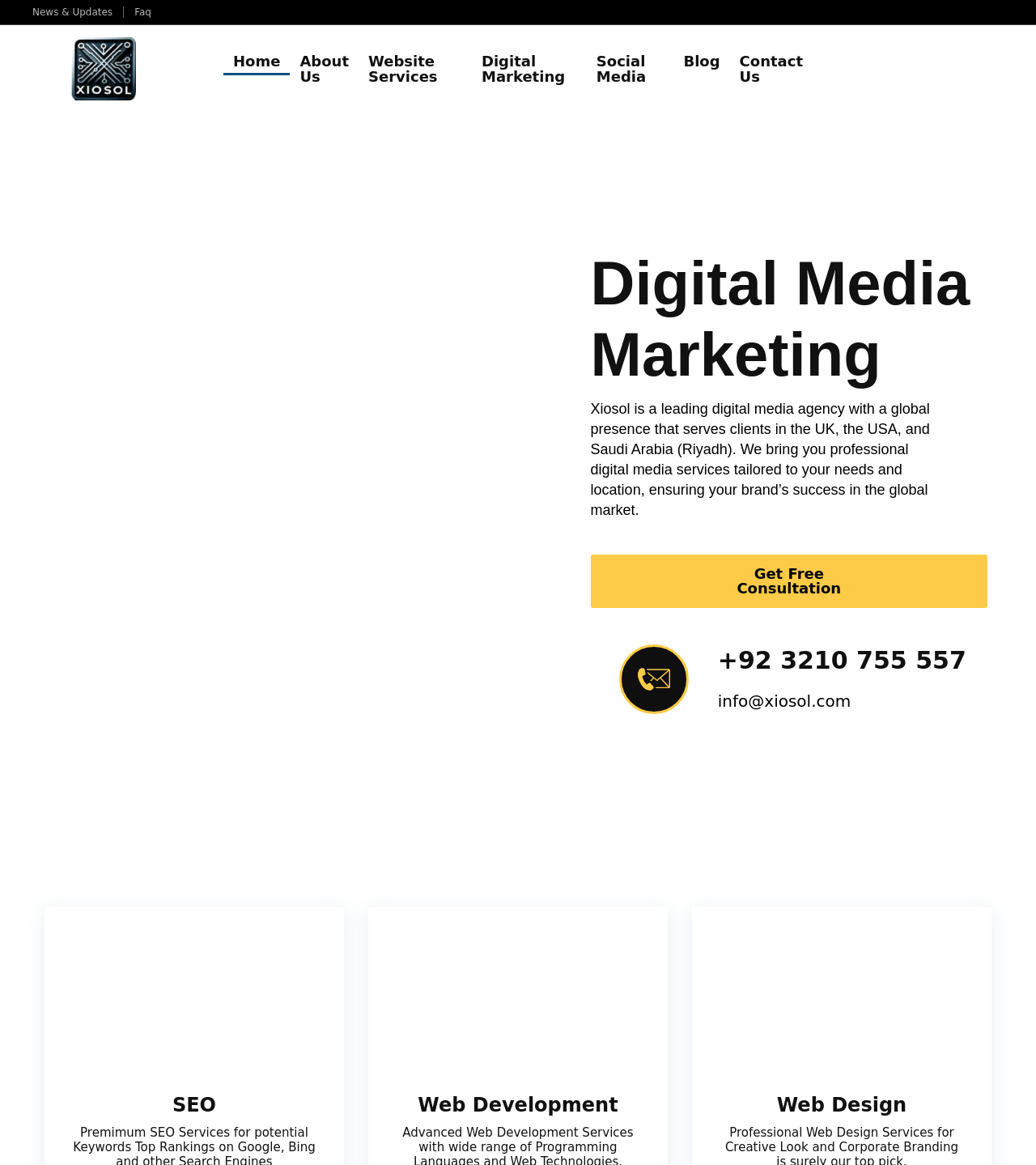Identify the bounding box coordinates for the region of the element that should be clicked to carry out the instruction: "Click on Contact Us". The bounding box coordinates should be four float numbers between 0 and 1, i.e., [left, top, right, bottom].

[0.704, 0.04, 0.784, 0.078]